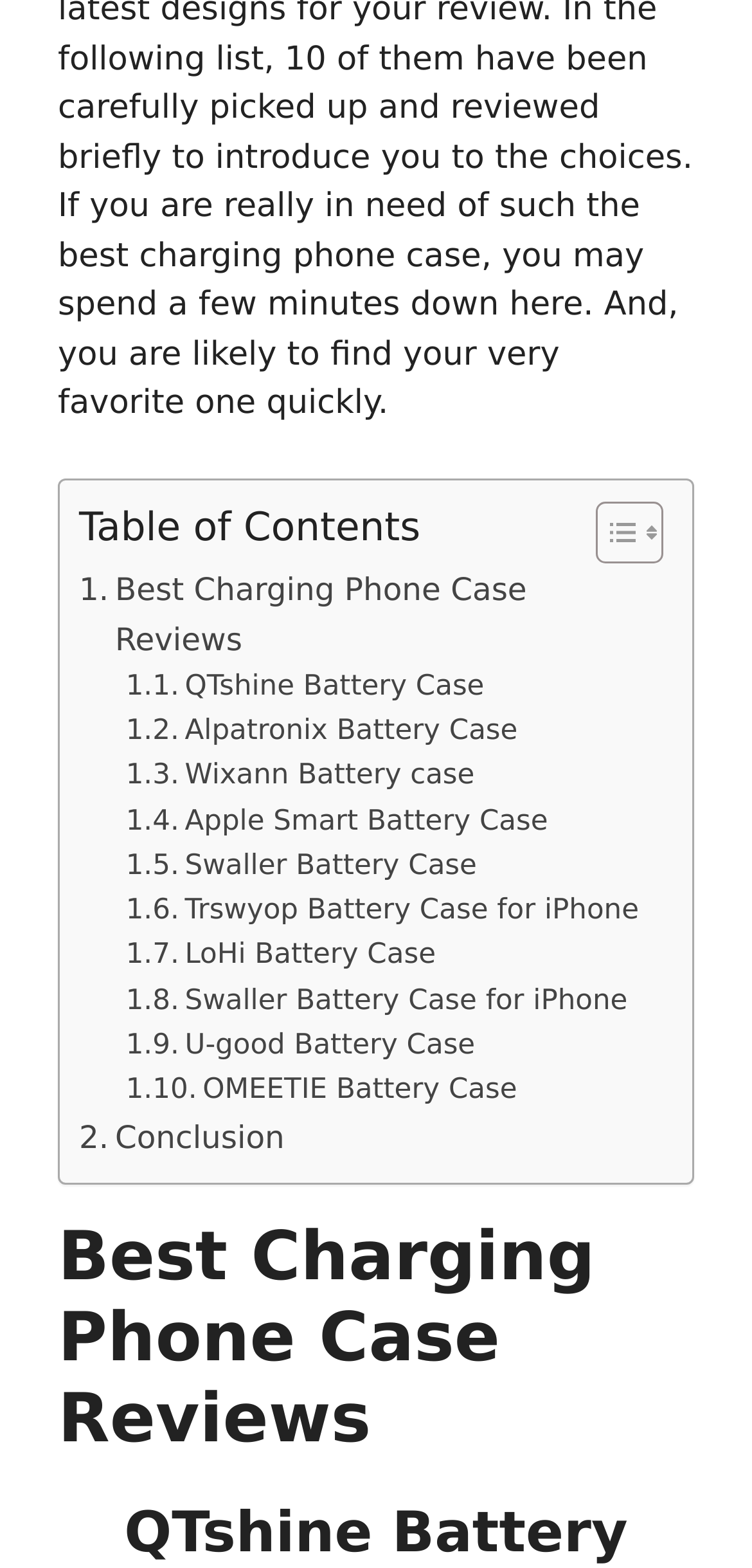Given the element description, predict the bounding box coordinates in the format (top-left x, top-left y, bottom-right x, bottom-right y). Make sure all values are between 0 and 1. Here is the element description: Apple Smart Battery Case

[0.167, 0.51, 0.729, 0.539]